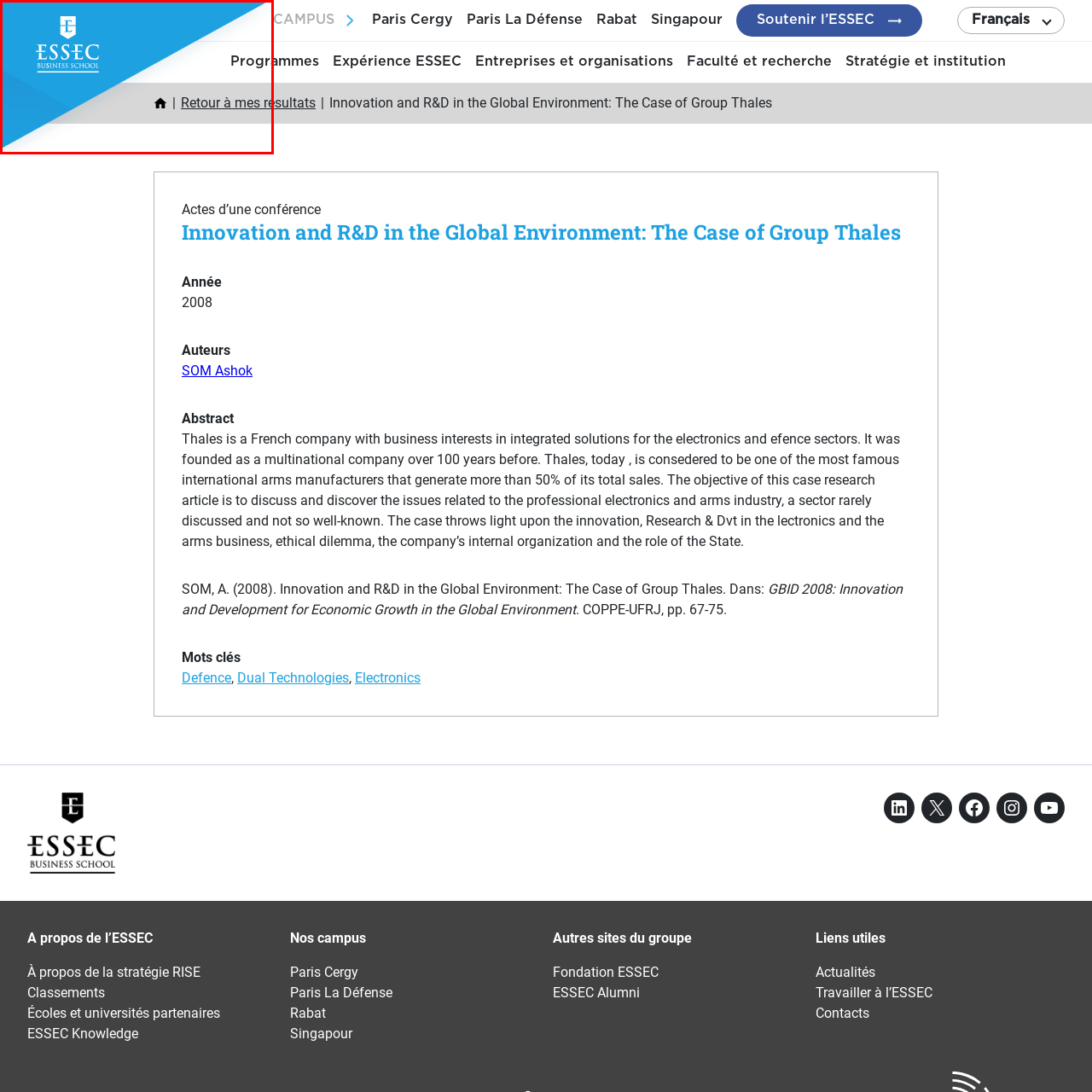Explain the image in the red bounding box with extensive details.

The image features the logo of ESSEC Business School, prominently displayed in a clean and modern design against a striking blue background. The logo includes the name "ESSEC" in bold letters, along with the phrase "BUSINESS SCHOOL" underneath, conveying a sense of professionalism and academic excellence. This logo is situated near a navigation area that indicates options related to academic programs, reflecting the institution's commitment to providing a diverse educational experience. A small section of the interface directs users to a link labeled "Retour à mes résultats," suggesting user-friendly navigation aimed at enhancing the accessibility of information for students and prospective learners. The overall composition exudes a contemporary aesthetic that is characteristic of prestigious academic institutions.